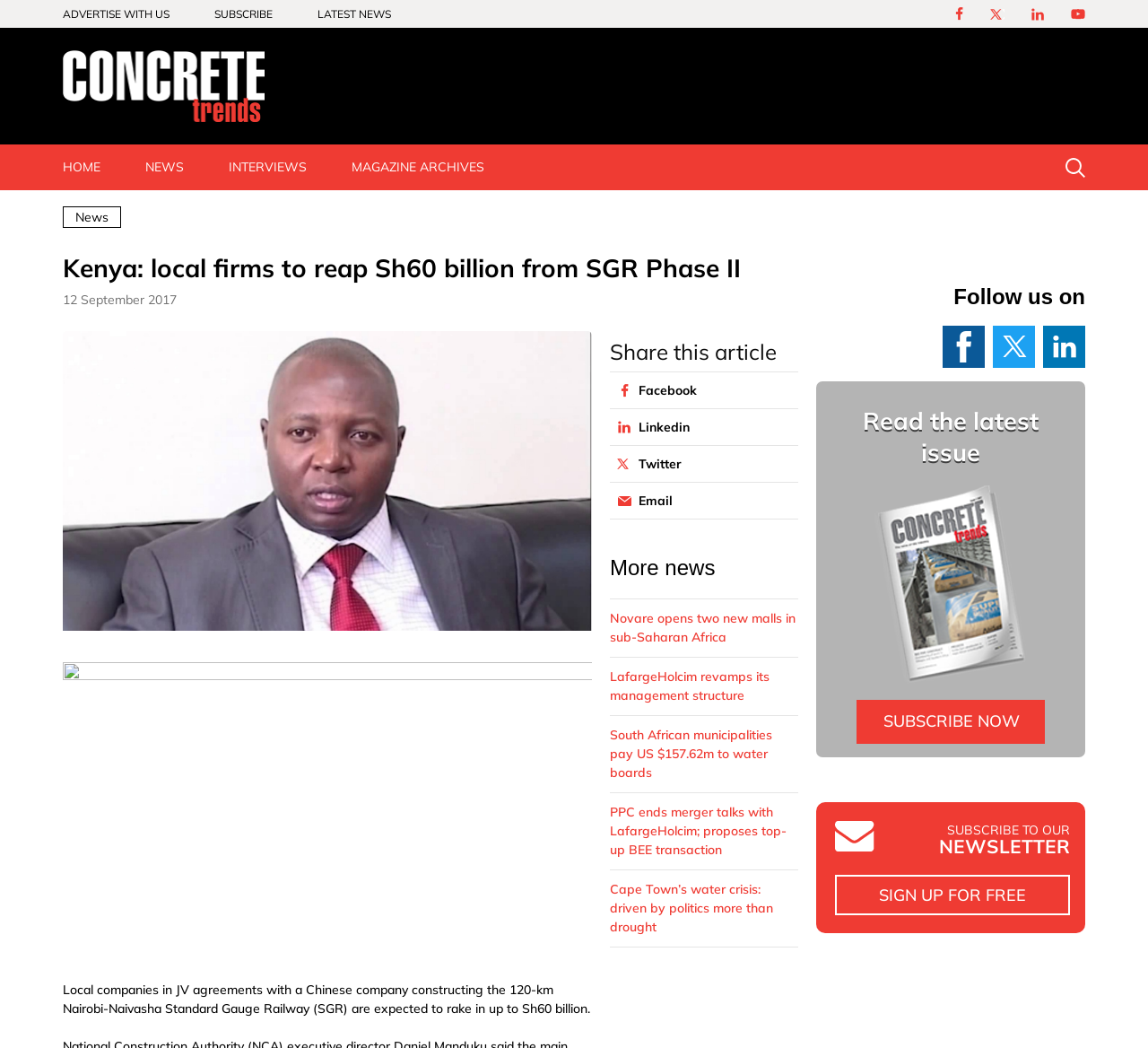Could you find the bounding box coordinates of the clickable area to complete this instruction: "Click on SUBSCRIBE"?

[0.187, 0.007, 0.238, 0.02]